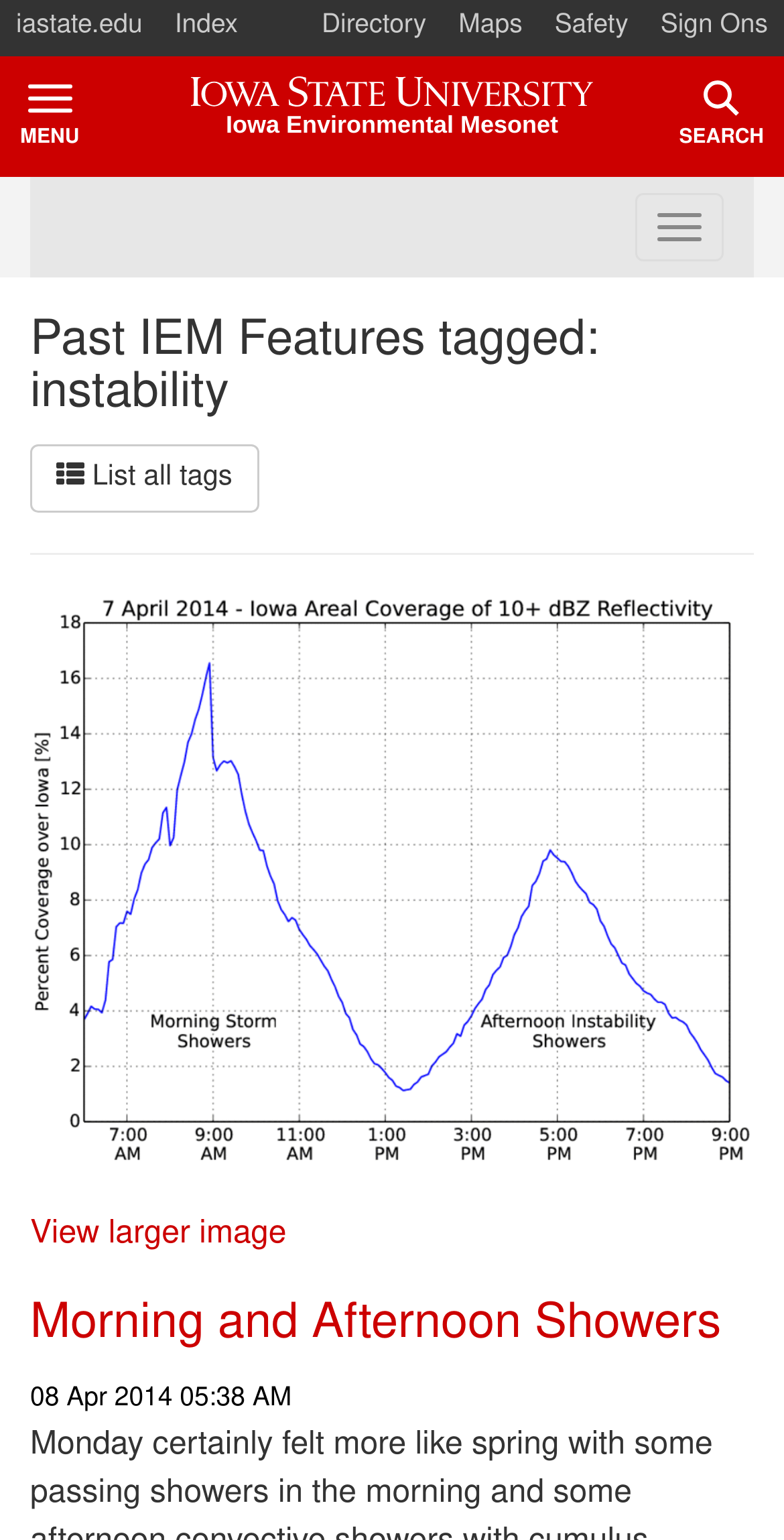Find and provide the bounding box coordinates for the UI element described here: "View larger image". The coordinates should be given as four float numbers between 0 and 1: [left, top, right, bottom].

[0.038, 0.793, 0.365, 0.814]